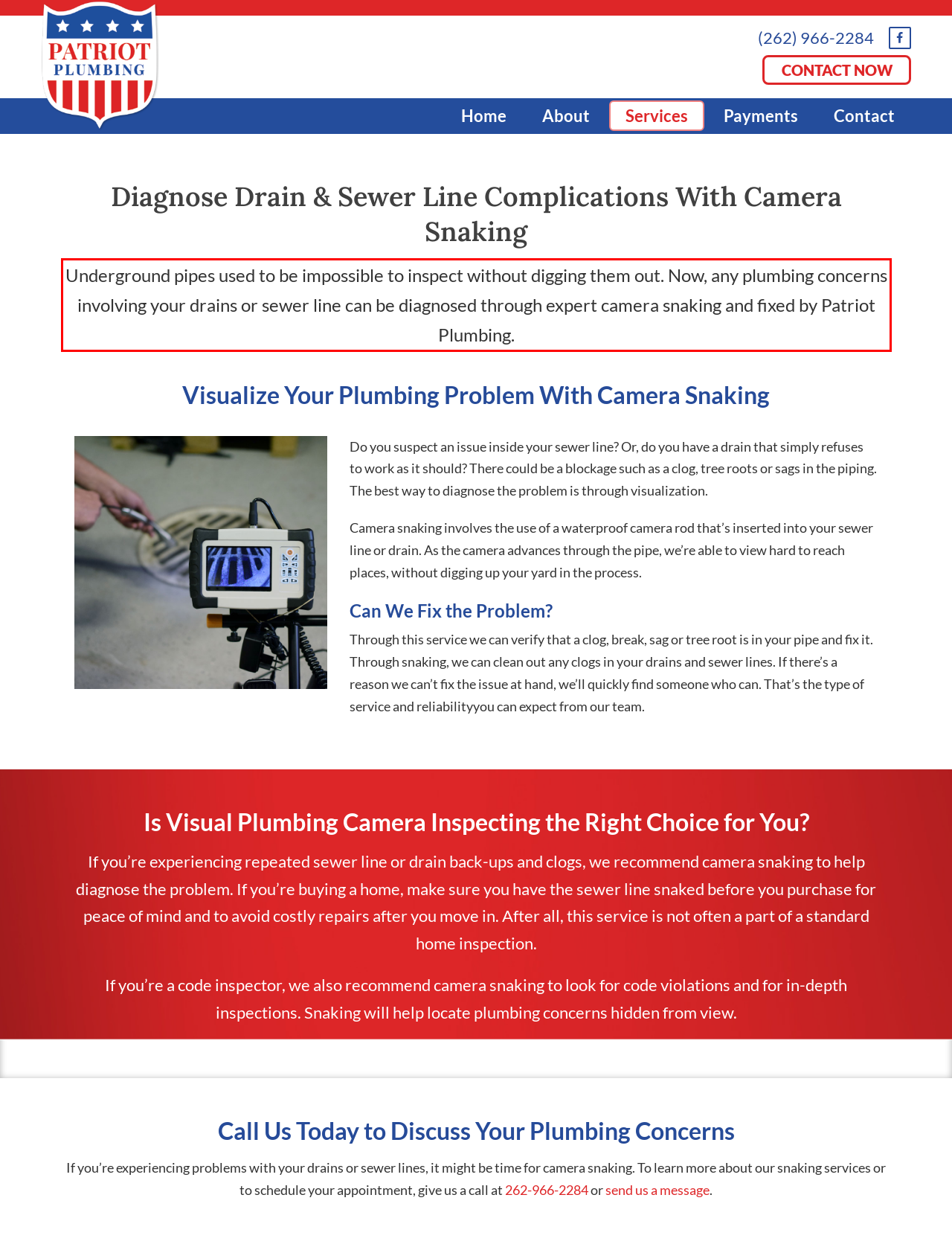Examine the webpage screenshot and use OCR to obtain the text inside the red bounding box.

Underground pipes used to be impossible to inspect without digging them out. Now, any plumbing concerns involving your drains or sewer line can be diagnosed through expert camera snaking and fixed by Patriot Plumbing.